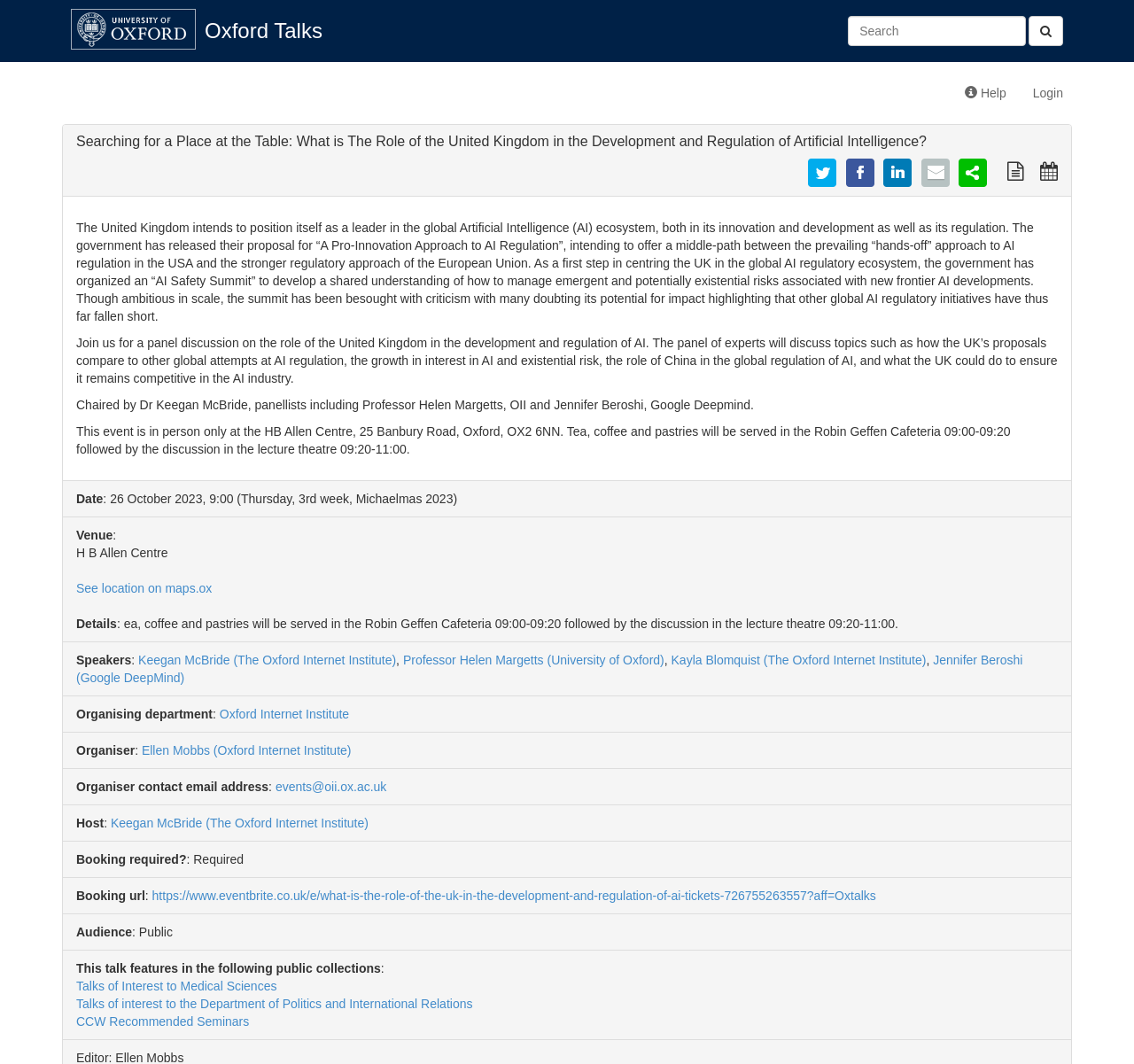Where is the event taking place?
Based on the image, please offer an in-depth response to the question.

The event is taking place at the HB Allen Centre, 25 Banbury Road, Oxford, OX2 6NN, as indicated by the text 'Venue: H B Allen Centre' and the link 'See location on maps.ox'.